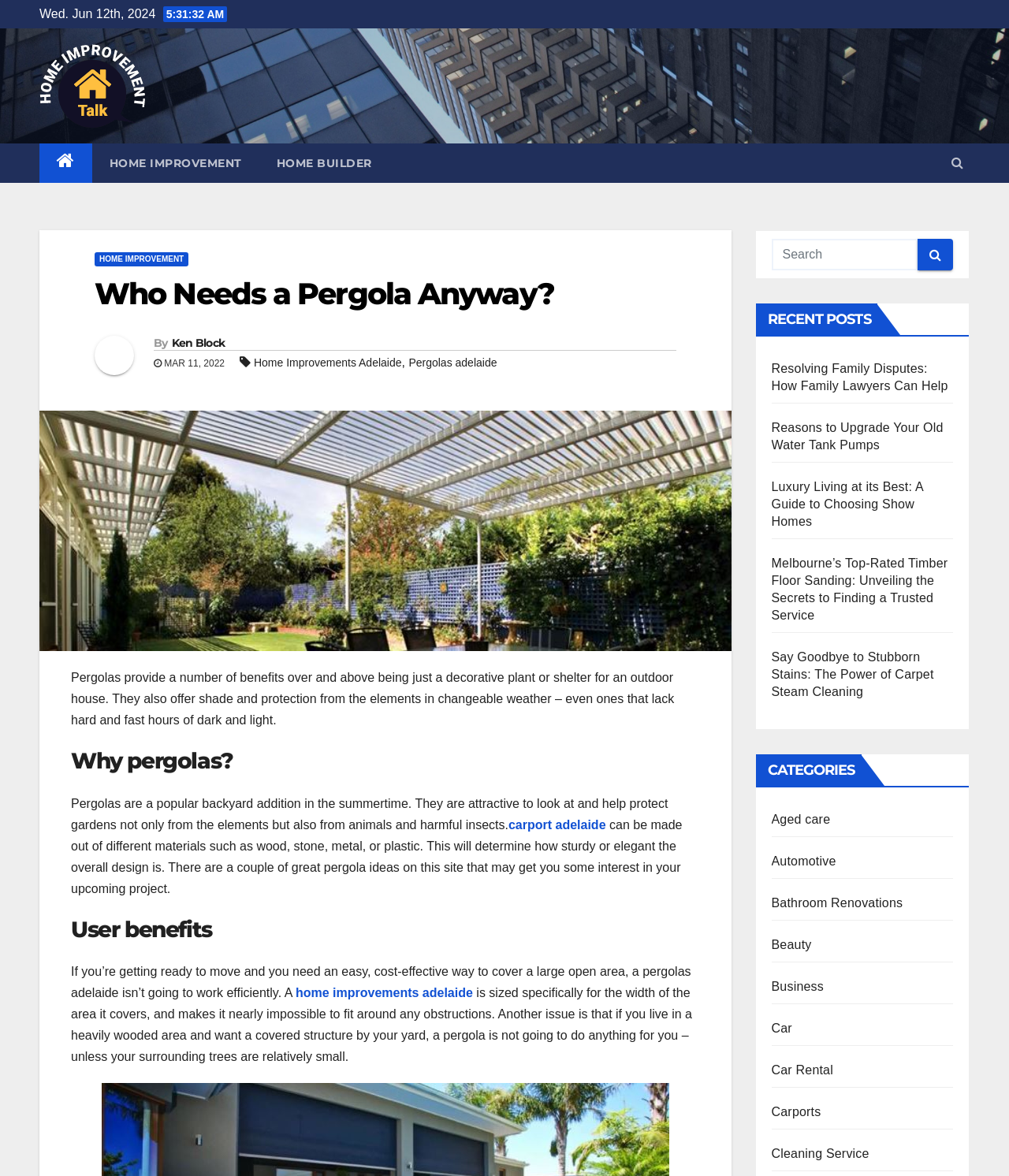Locate the bounding box coordinates of the clickable element to fulfill the following instruction: "Search for something". Provide the coordinates as four float numbers between 0 and 1 in the format [left, top, right, bottom].

[0.764, 0.203, 0.945, 0.23]